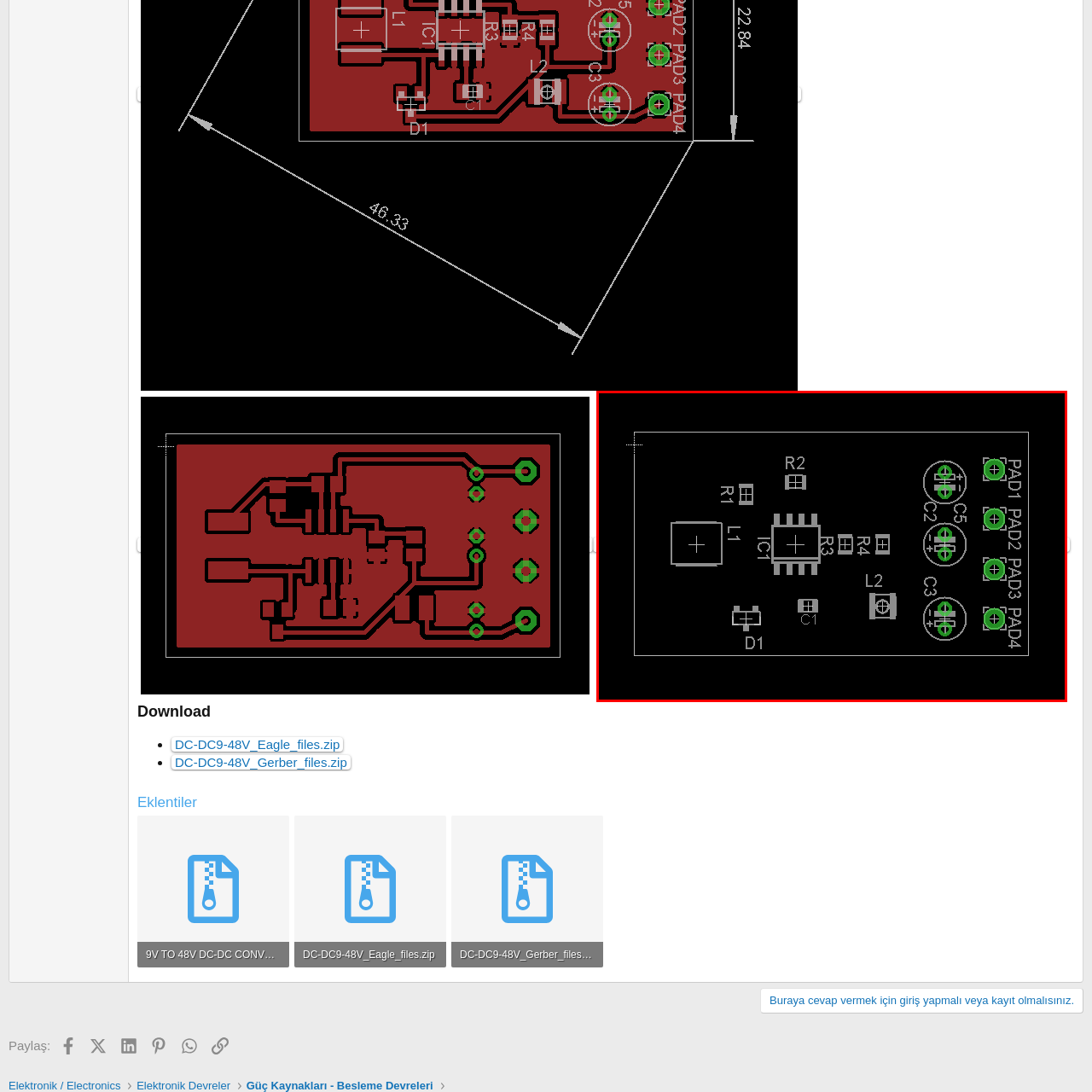Refer to the image within the red outline and provide a one-word or phrase answer to the question:
What is the specific application of the DC-DC converter in this PCB design?

9V to 48V